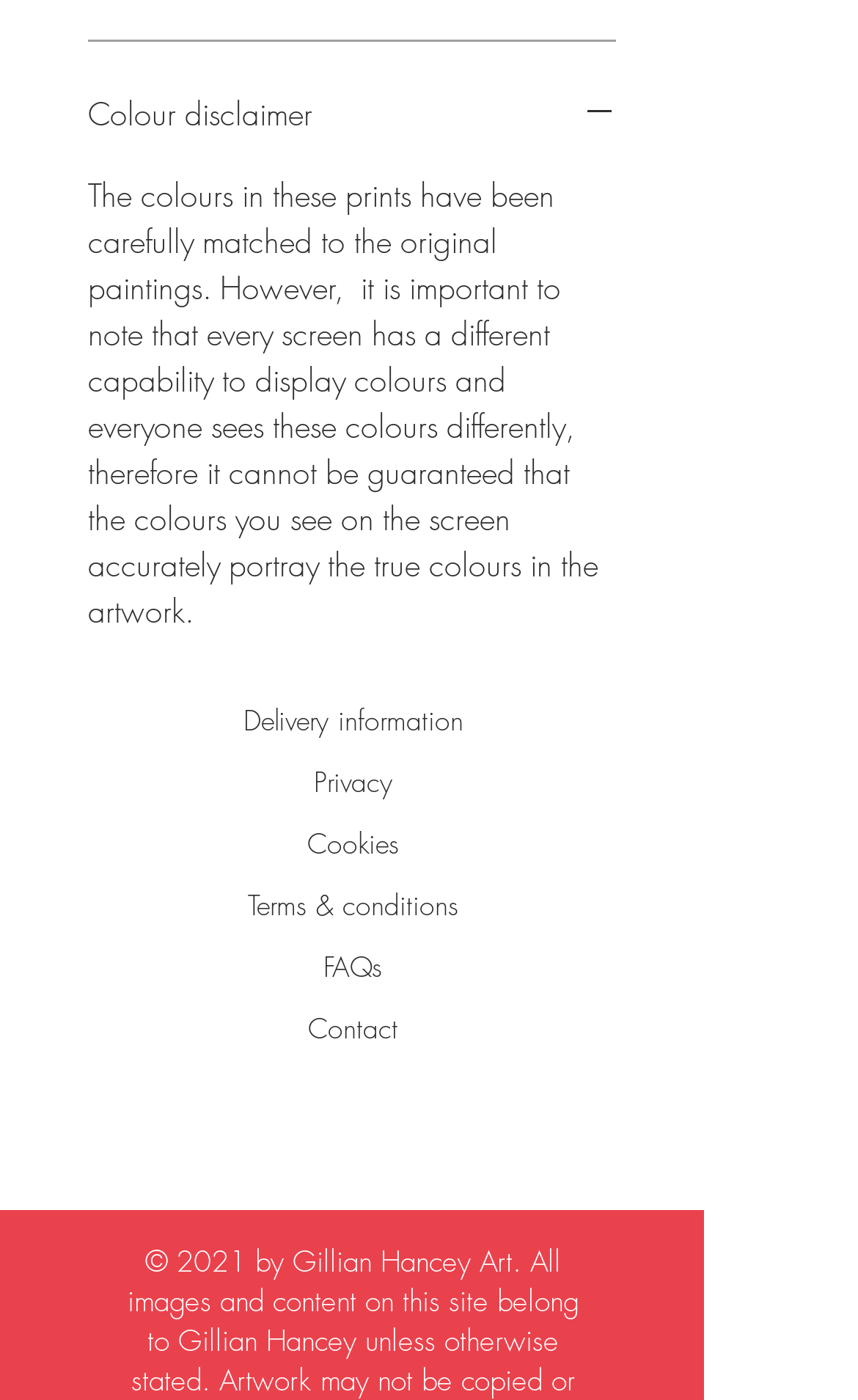Locate the bounding box coordinates of the element that should be clicked to execute the following instruction: "Read the colour disclaimer".

[0.103, 0.067, 0.718, 0.095]